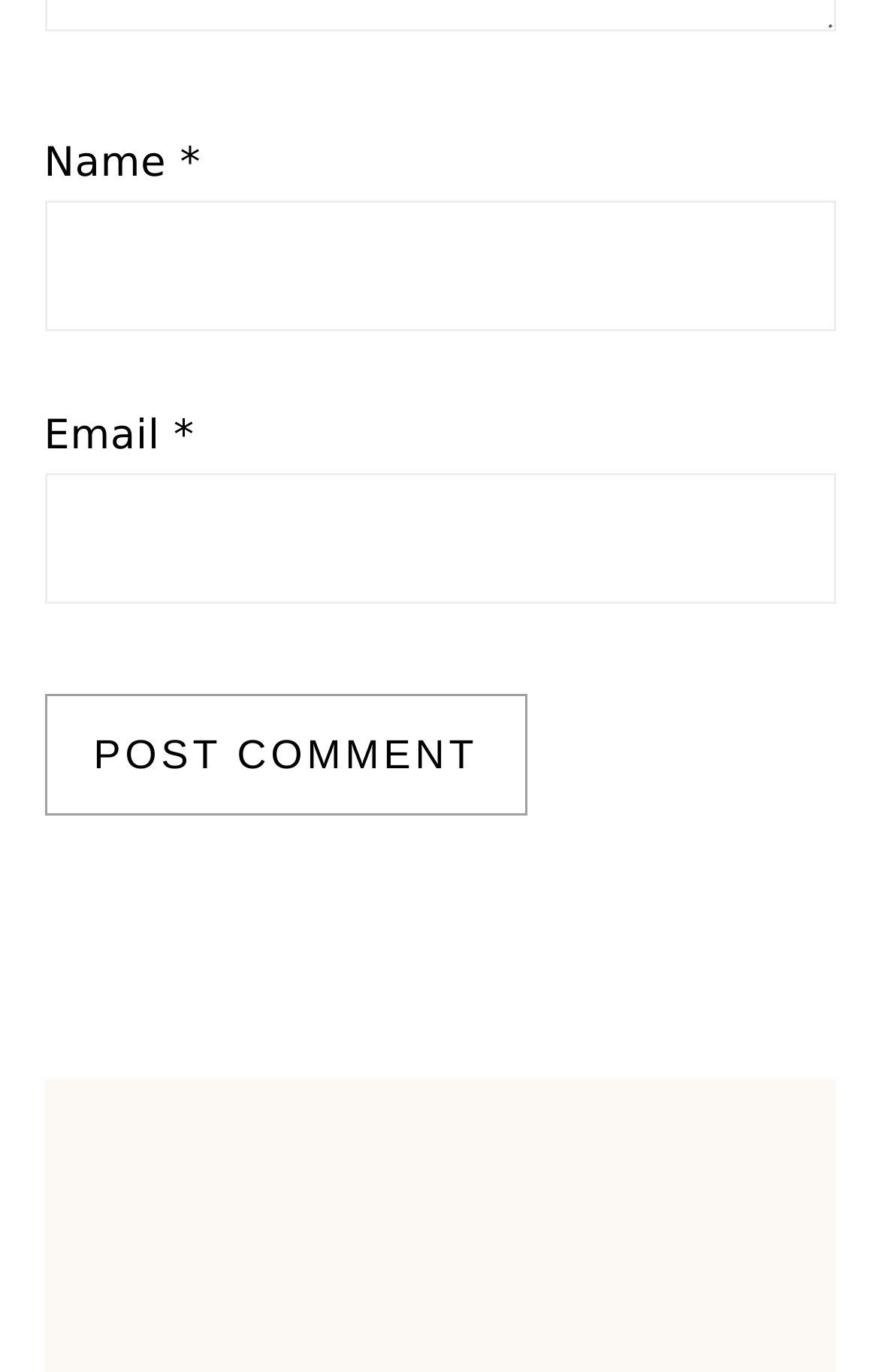Locate the bounding box coordinates of the clickable region to complete the following instruction: "enter your name."

[0.05, 0.147, 0.95, 0.241]